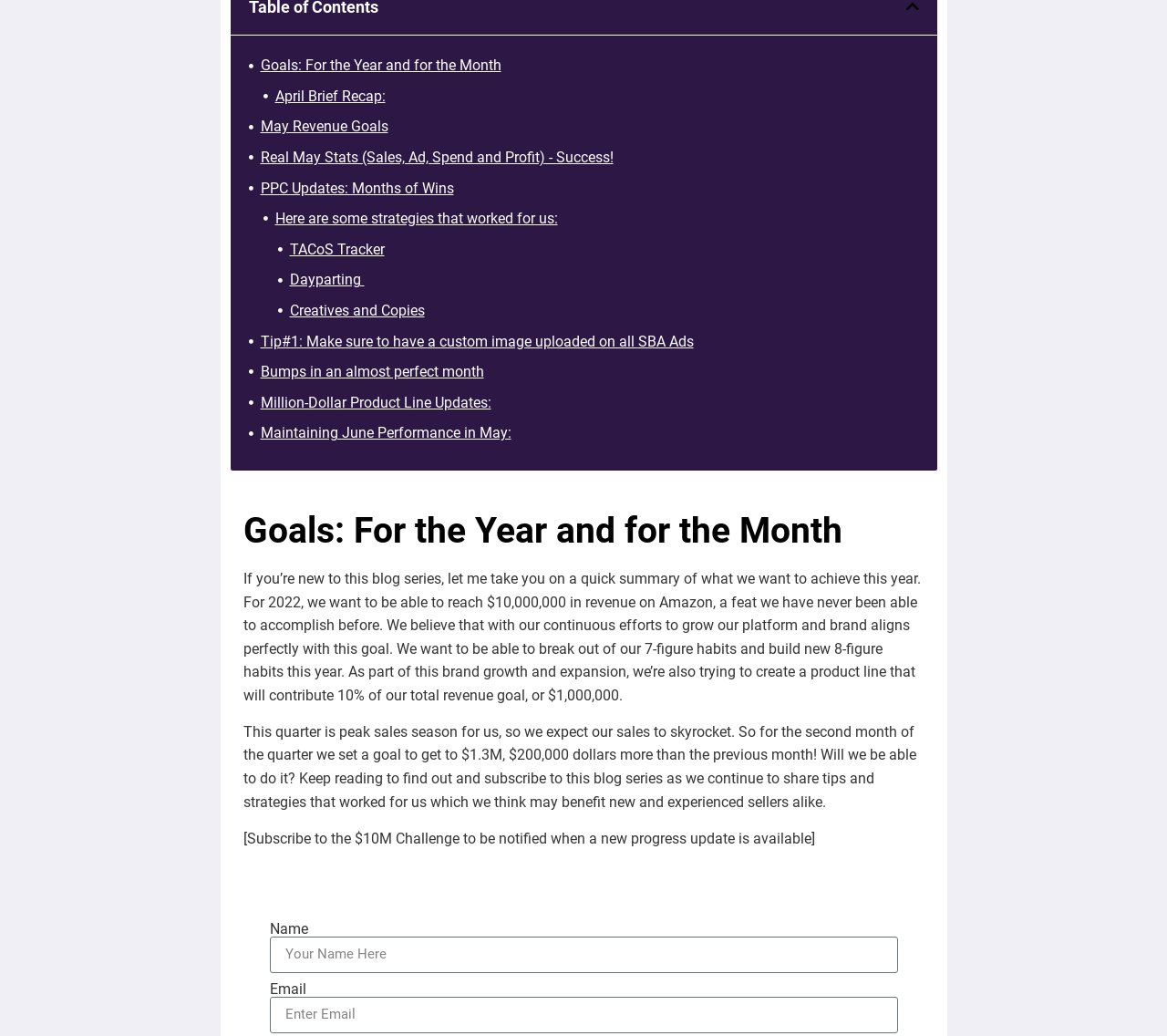Please identify the bounding box coordinates of the element that needs to be clicked to perform the following instruction: "Click on 'Goals: For the Year and for the Month'".

[0.223, 0.052, 0.429, 0.075]